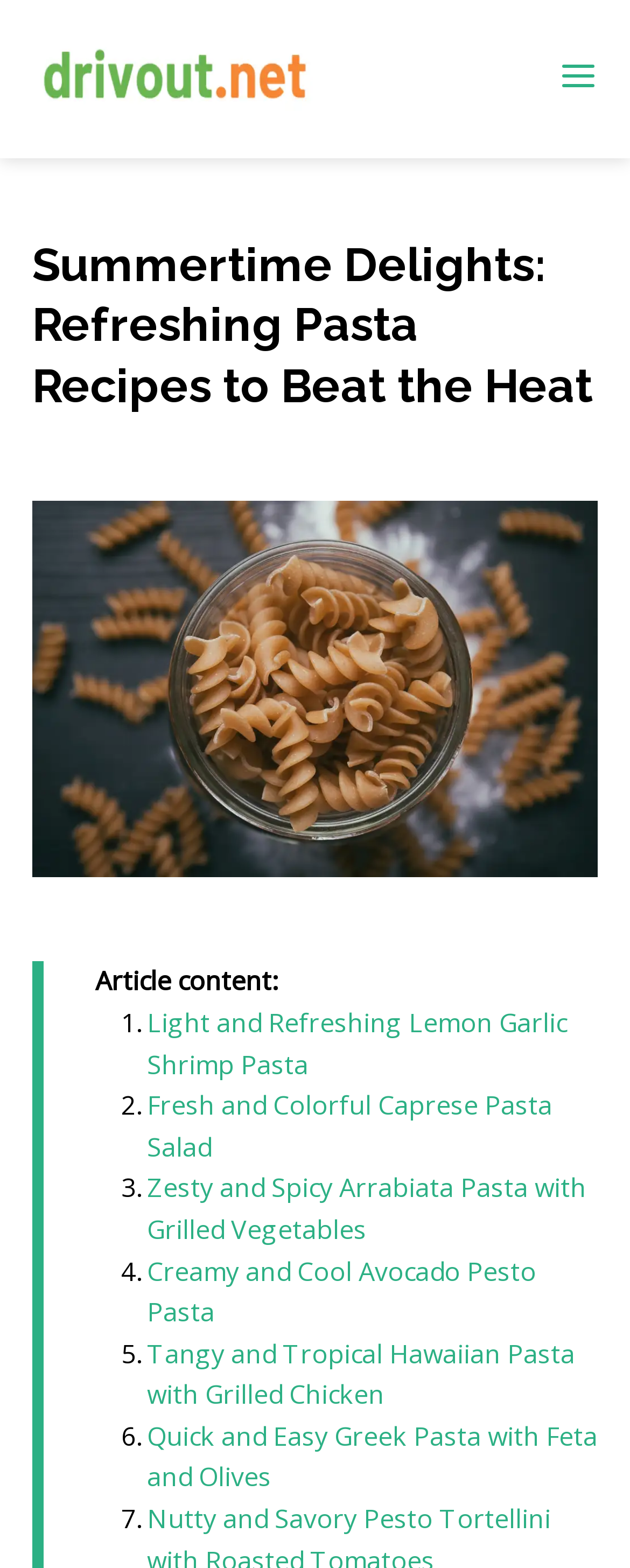Refer to the image and provide a thorough answer to this question:
How many pasta recipes are listed on this webpage?

I counted the list markers on the webpage, and there are 7 list markers, each corresponding to a different pasta recipe. Therefore, there are 7 pasta recipes listed on this webpage.